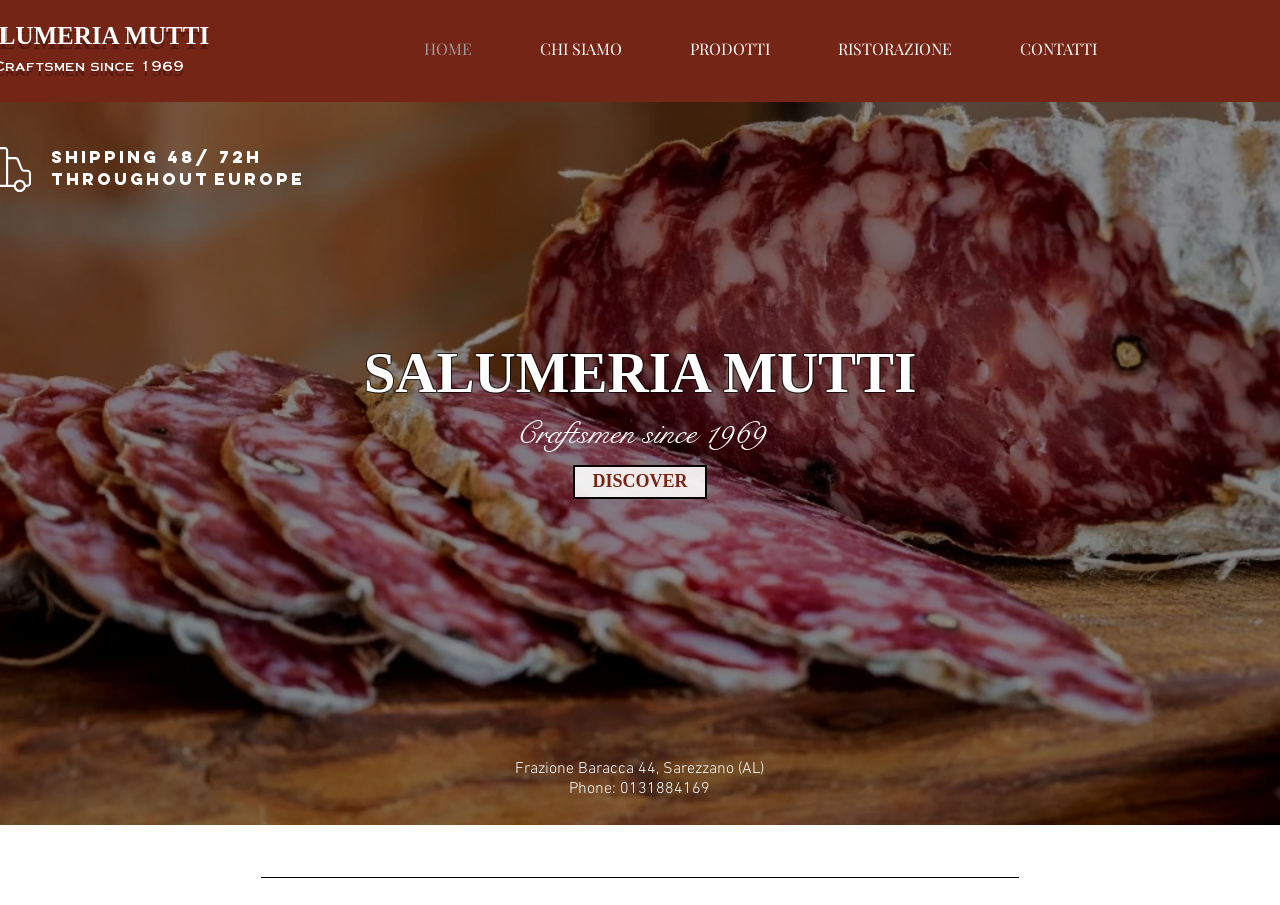What is the shipping time for Europe?
Please give a detailed and elaborate answer to the question based on the image.

I found the answer by looking at the heading element with the text 'SHIPPING 48/ 72h throughout EUROPE' which is a prominent element on the page, indicating the shipping time for Europe.